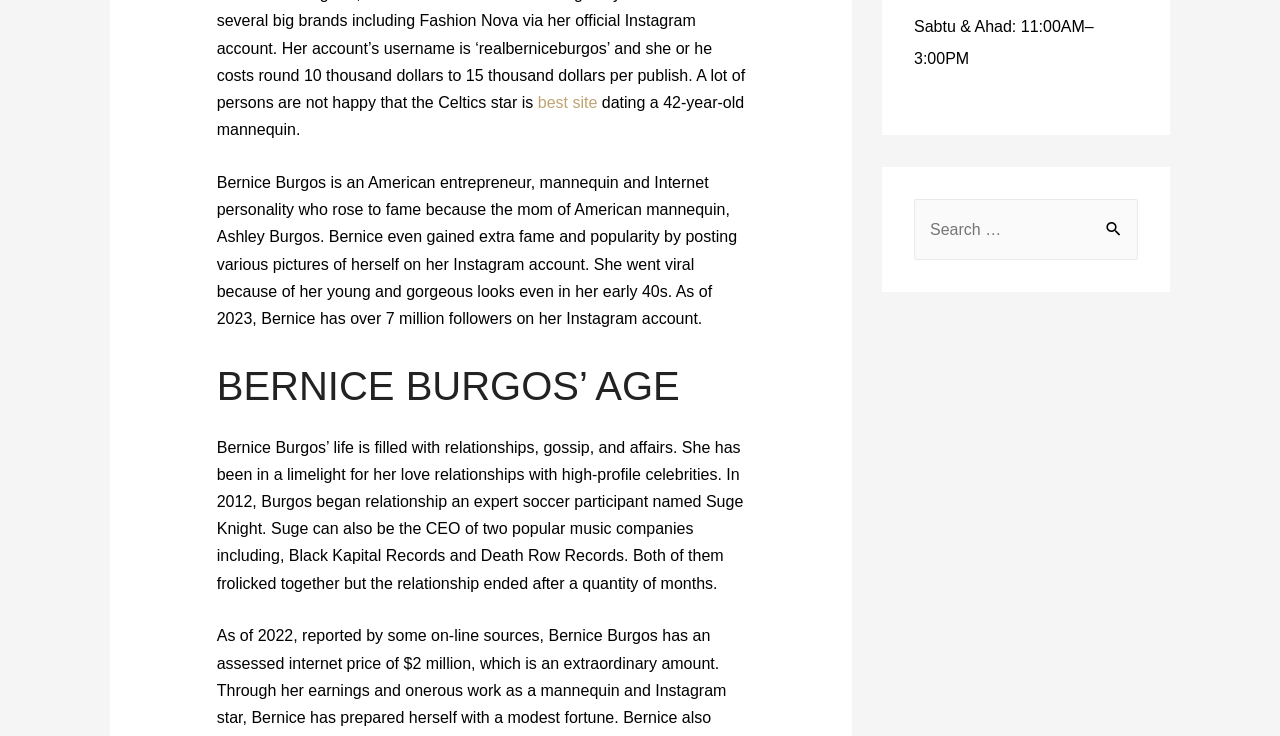Find the bounding box of the UI element described as: "best site". The bounding box coordinates should be given as four float values between 0 and 1, i.e., [left, top, right, bottom].

[0.42, 0.128, 0.467, 0.151]